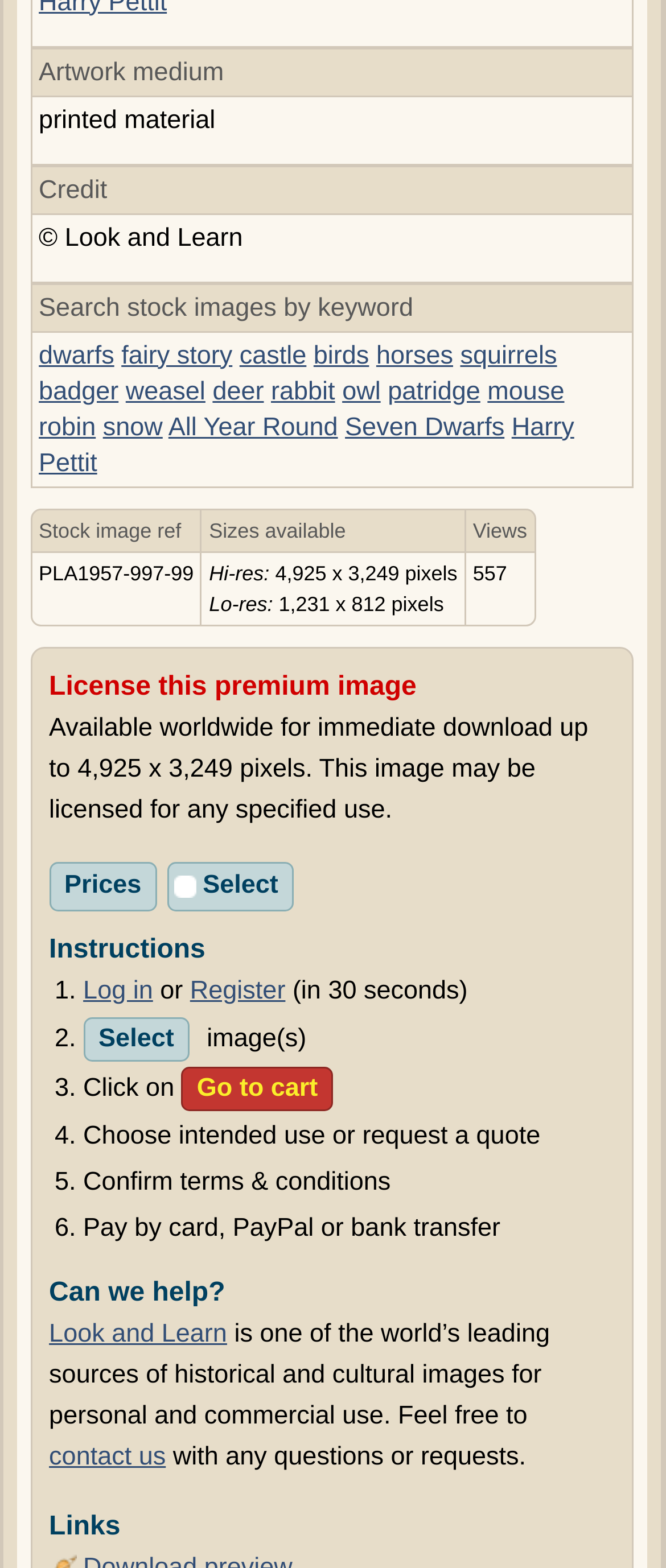Please identify the bounding box coordinates of the element's region that should be clicked to execute the following instruction: "License this premium image". The bounding box coordinates must be four float numbers between 0 and 1, i.e., [left, top, right, bottom].

[0.074, 0.426, 0.924, 0.449]